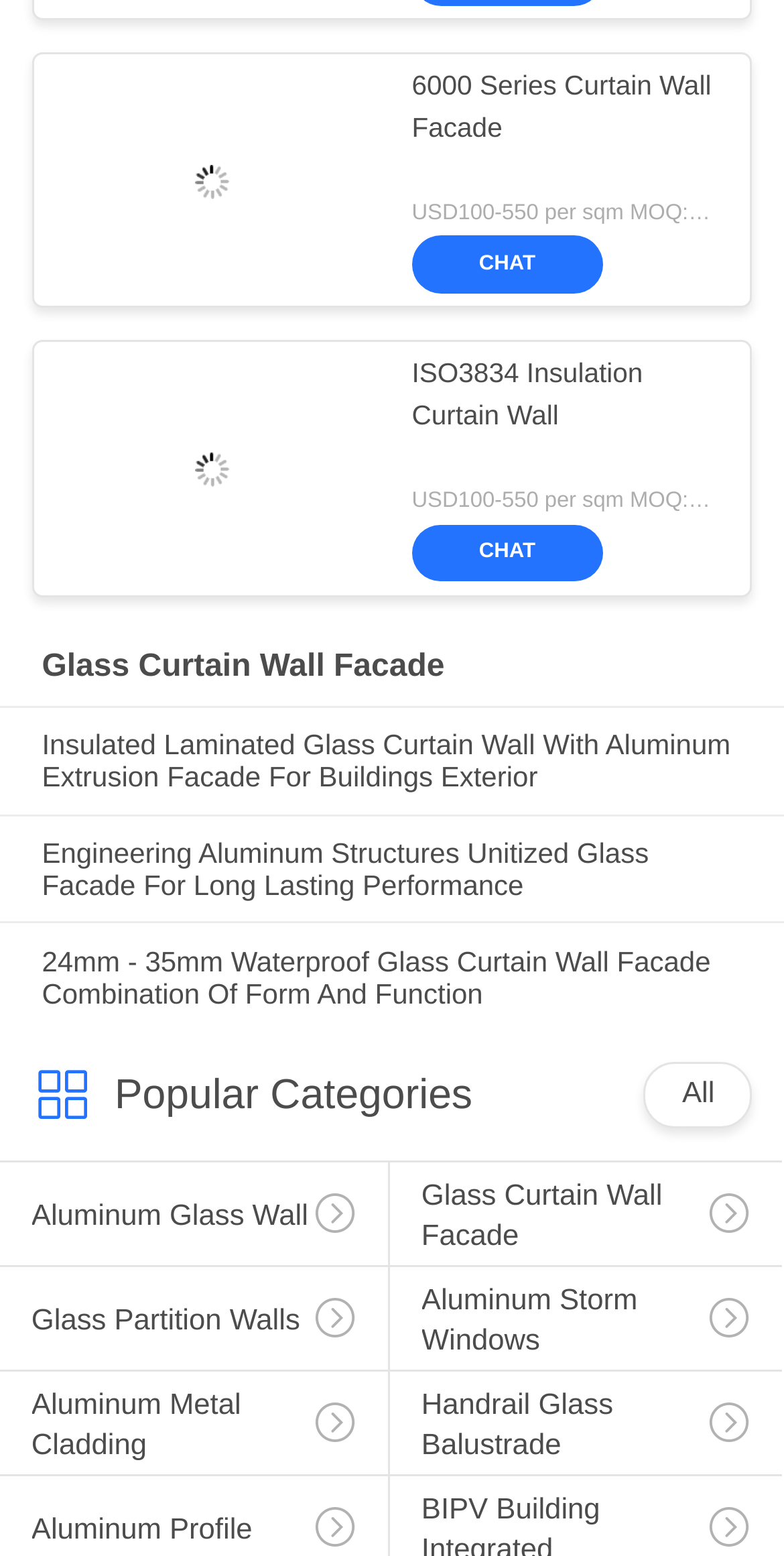Identify the bounding box coordinates of the clickable section necessary to follow the following instruction: "View the 'ISO3834 Insulation Curtain Wall' product". The coordinates should be presented as four float numbers from 0 to 1, i.e., [left, top, right, bottom].

[0.525, 0.228, 0.917, 0.308]